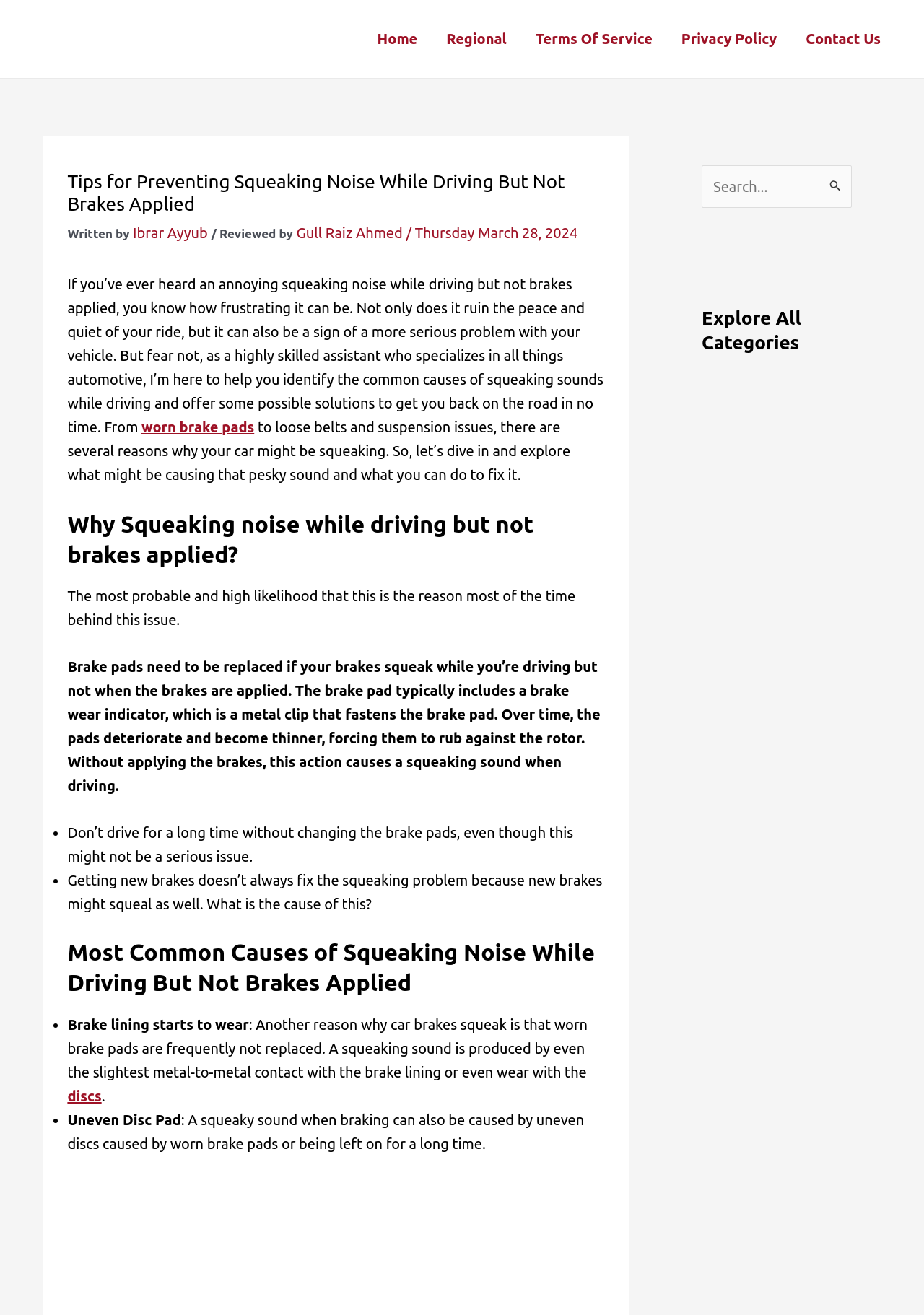What is the solution to fix the squeaking problem?
Please provide a single word or phrase based on the screenshot.

Replace brake pads